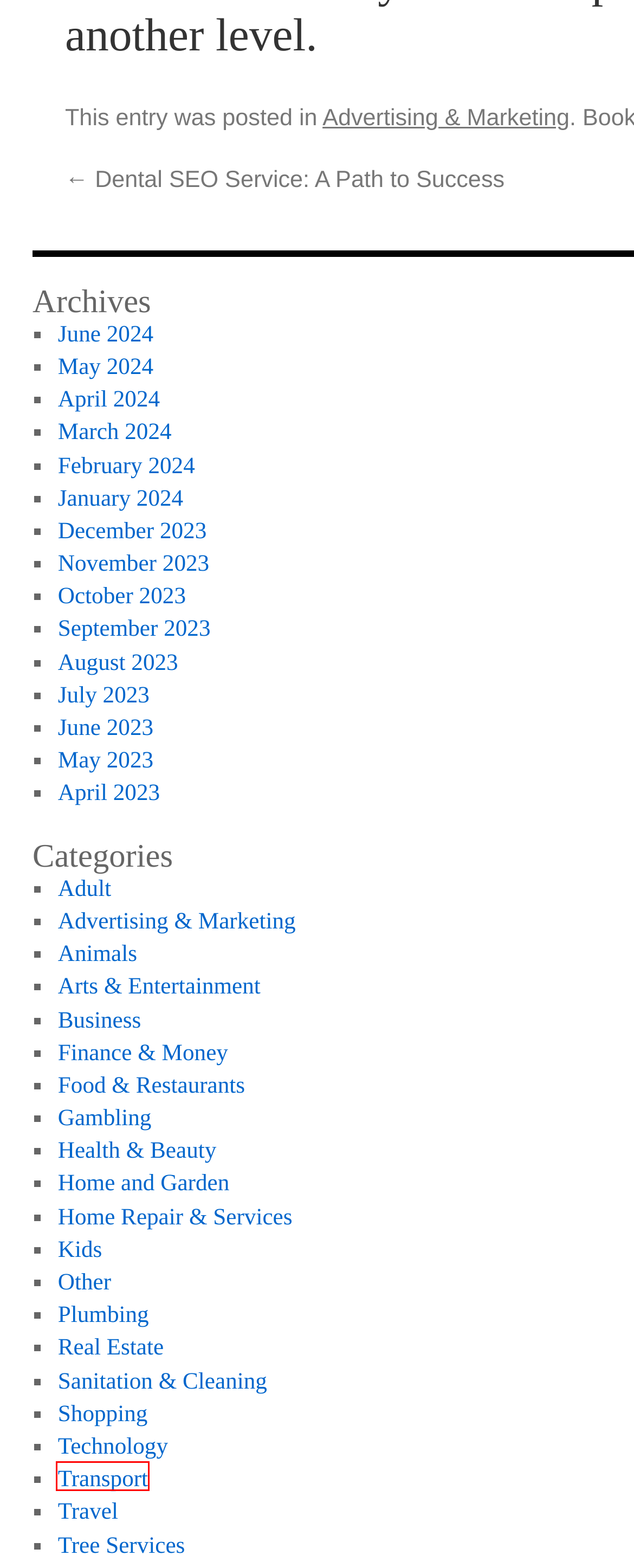Review the screenshot of a webpage containing a red bounding box around an element. Select the description that best matches the new webpage after clicking the highlighted element. The options are:
A. August | 2023 | BeyondTheBubble
B. November | 2023 | BeyondTheBubble
C. Food & Restaurants | BeyondTheBubble
D. Shopping | BeyondTheBubble
E. Dental SEO Service: A Path to Success | BeyondTheBubble
F. July | 2023 | BeyondTheBubble
G. Gambling | BeyondTheBubble
H. June | 2023 | BeyondTheBubble

D